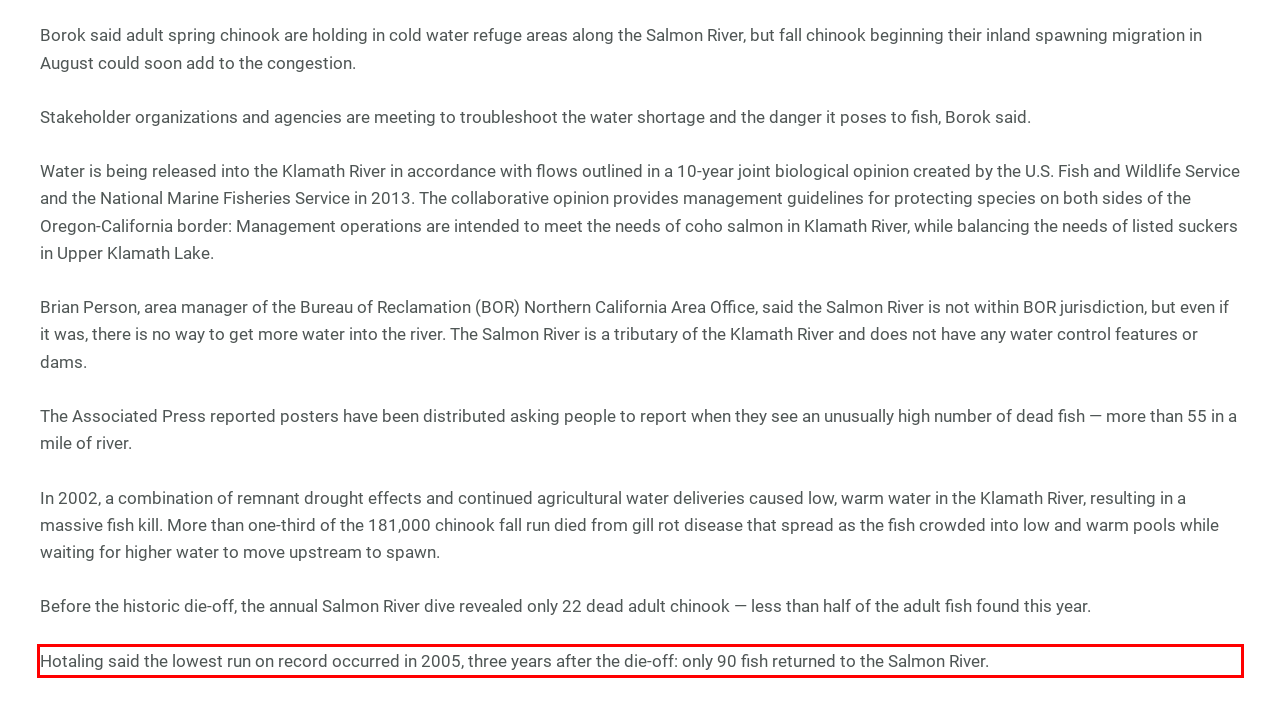Given a screenshot of a webpage with a red bounding box, extract the text content from the UI element inside the red bounding box.

Hotaling said the lowest run on record occurred in 2005, three years after the die-off: only 90 fish returned to the Salmon River.